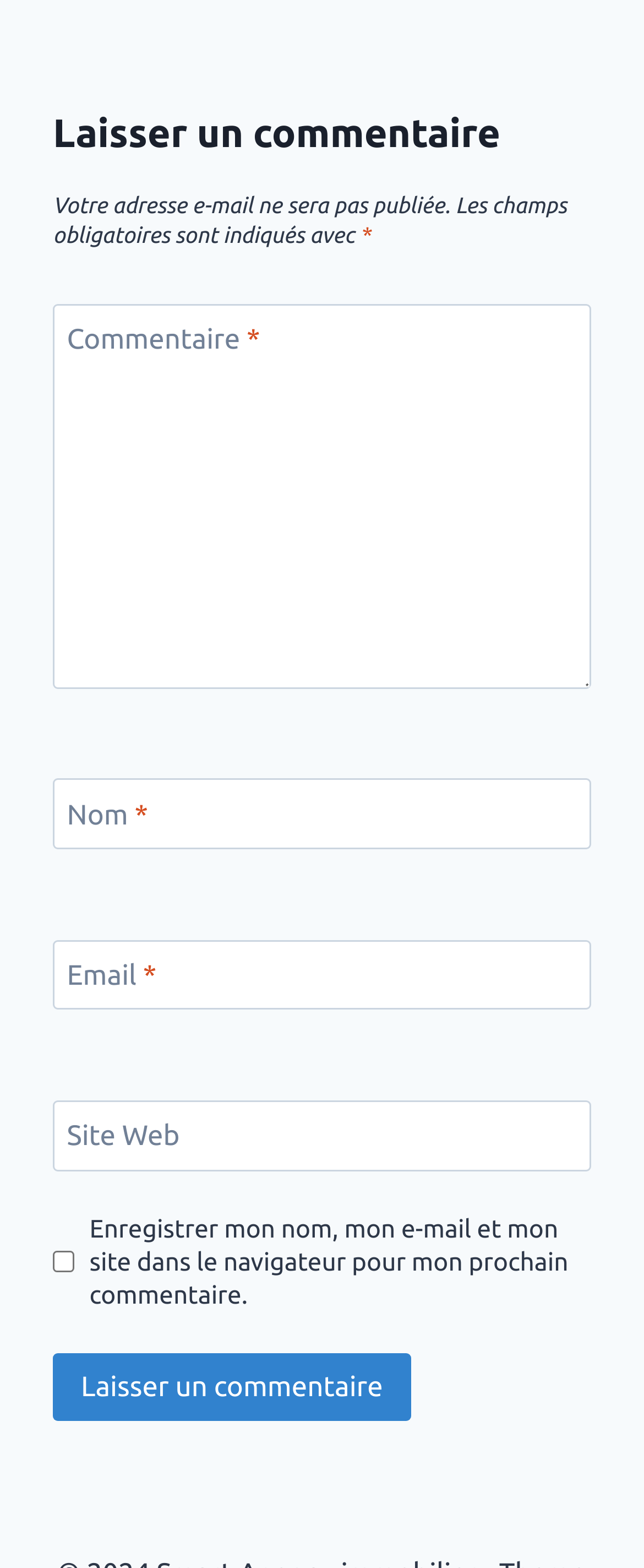What is the position of the 'Laisser un commentaire' button?
Using the image, give a concise answer in the form of a single word or short phrase.

Bottom